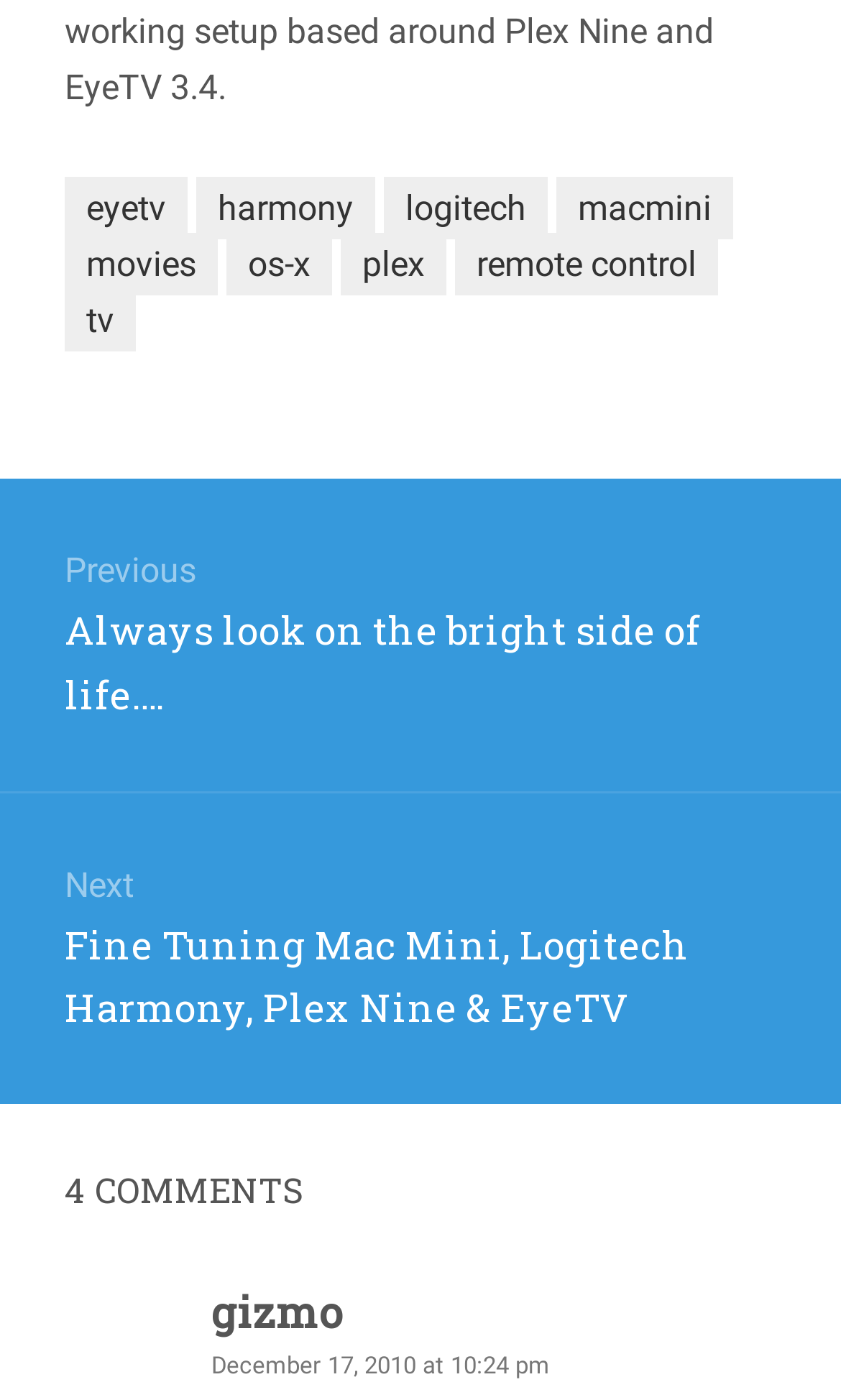Please provide the bounding box coordinate of the region that matches the element description: plex. Coordinates should be in the format (top-left x, top-left y, bottom-right x, bottom-right y) and all values should be between 0 and 1.

[0.405, 0.167, 0.531, 0.211]